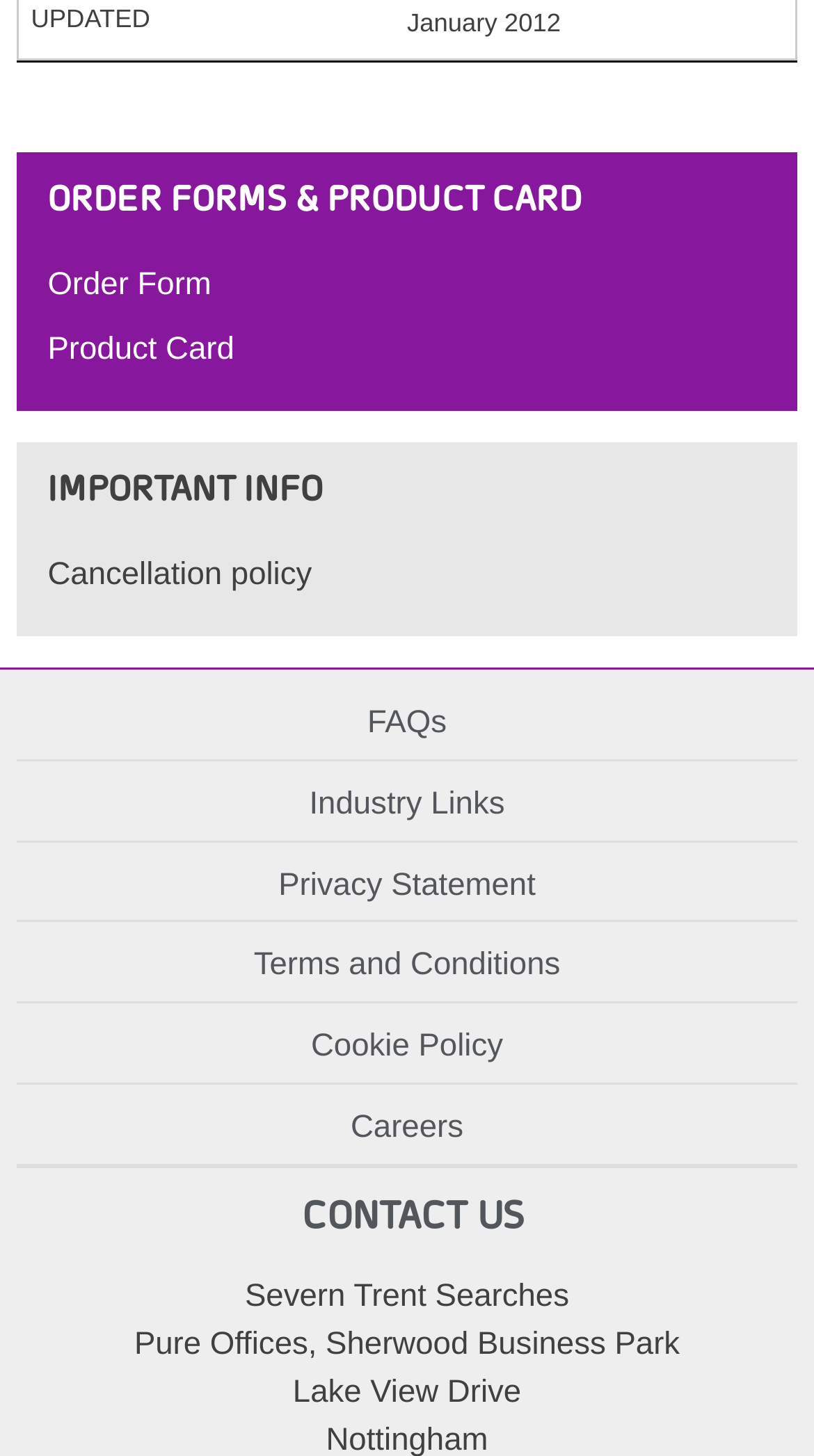Kindly provide the bounding box coordinates of the section you need to click on to fulfill the given instruction: "Check FAQs".

[0.046, 0.481, 0.954, 0.514]